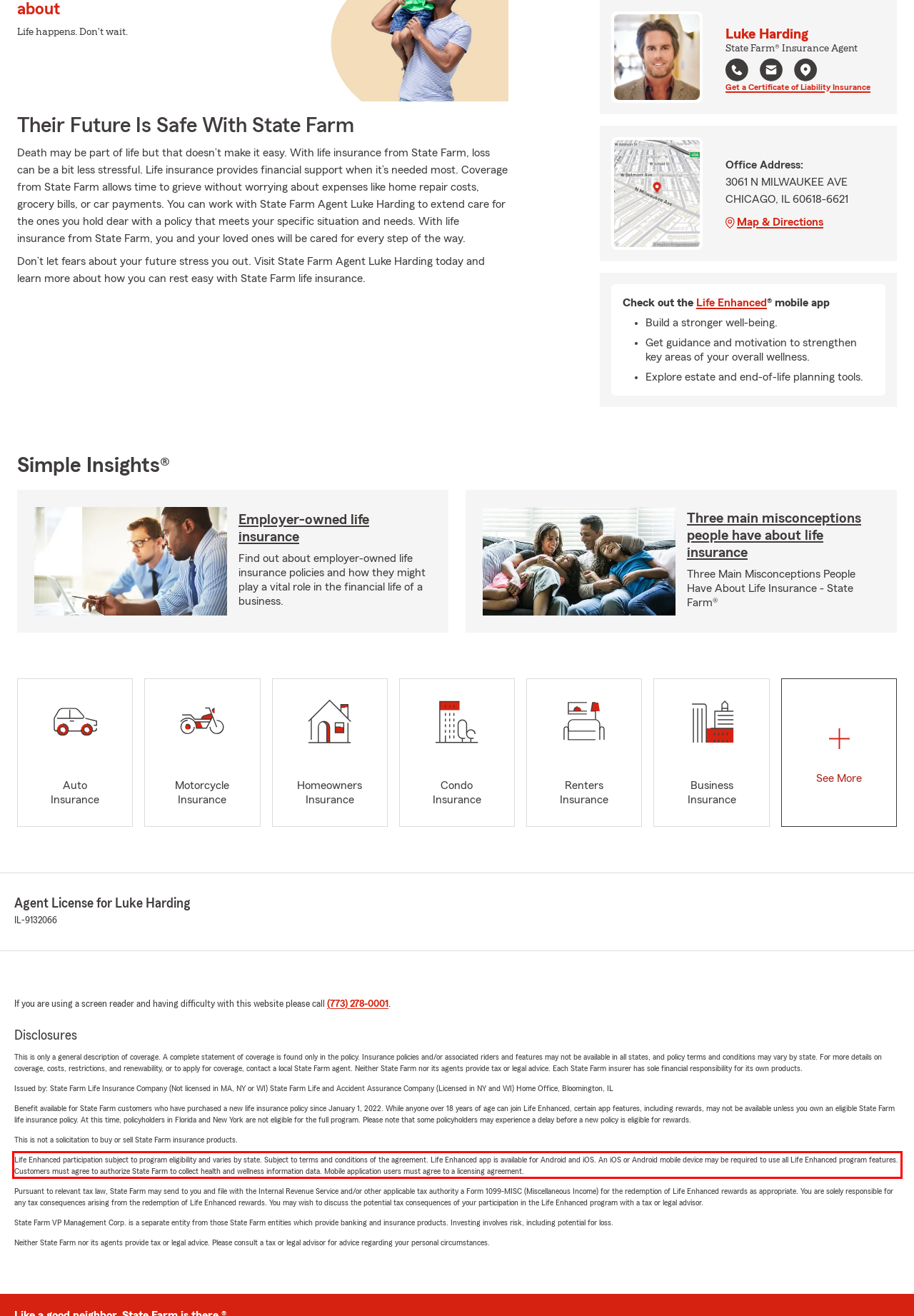Examine the screenshot of the webpage, locate the red bounding box, and perform OCR to extract the text contained within it.

Life Enhanced participation subject to program eligibility and varies by state. Subject to terms and conditions of the agreement. Life Enhanced app is available for Android and iOS. An iOS or Android mobile device may be required to use all Life Enhanced program features. Customers must agree to authorize State Farm to collect health and wellness information data. Mobile application users must agree to a licensing agreement.